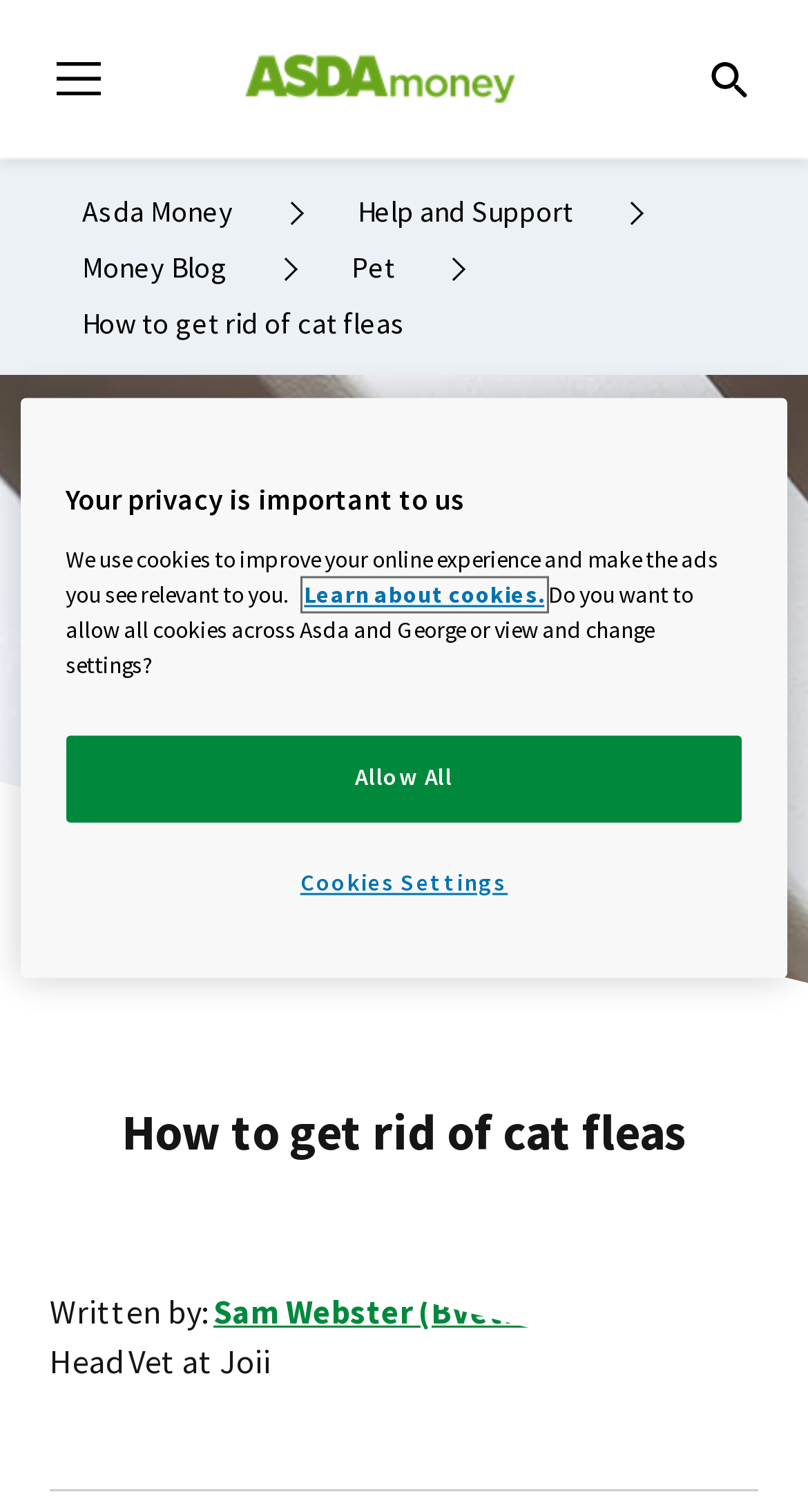Locate the bounding box coordinates of the clickable area to execute the instruction: "Visit the Asda Money homepage". Provide the coordinates as four float numbers between 0 and 1, represented as [left, top, right, bottom].

[0.294, 0.031, 0.706, 0.074]